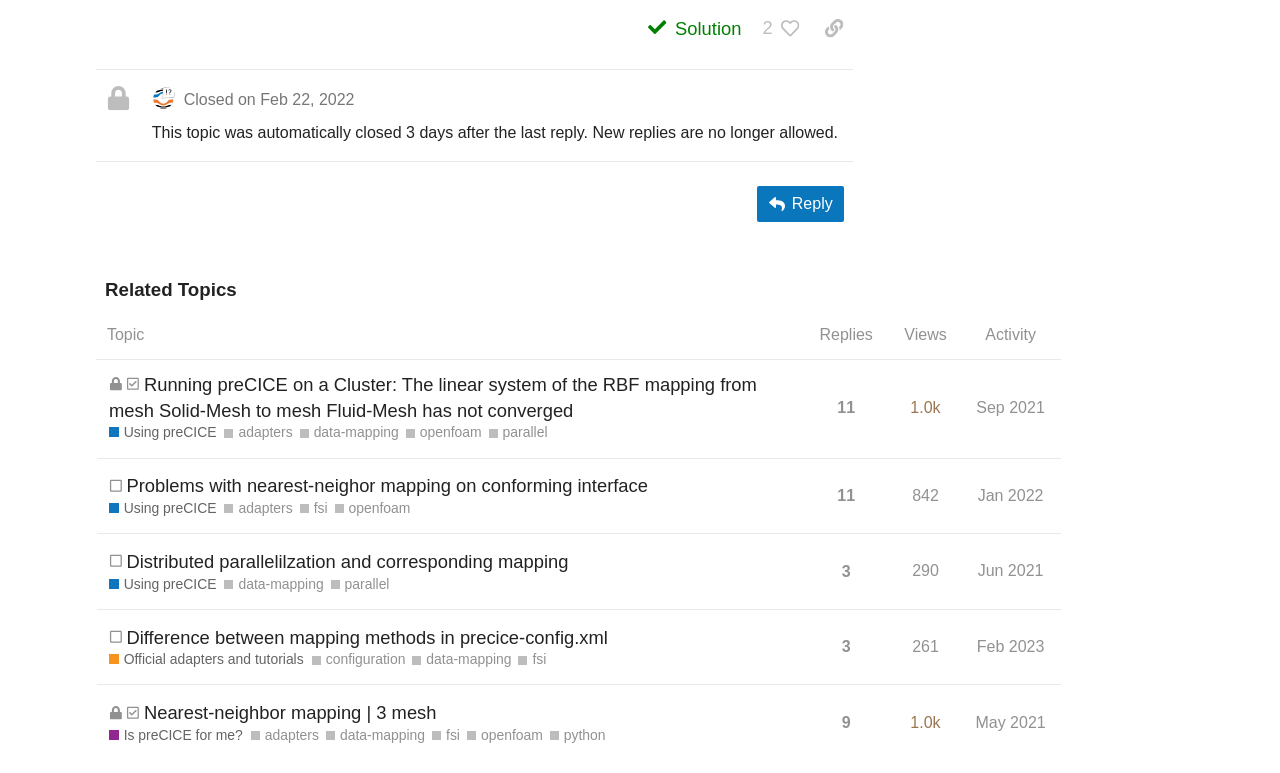Determine the bounding box coordinates for the clickable element to execute this instruction: "Click the 'Related Topics' heading". Provide the coordinates as four float numbers between 0 and 1, i.e., [left, top, right, bottom].

[0.075, 0.358, 0.829, 0.392]